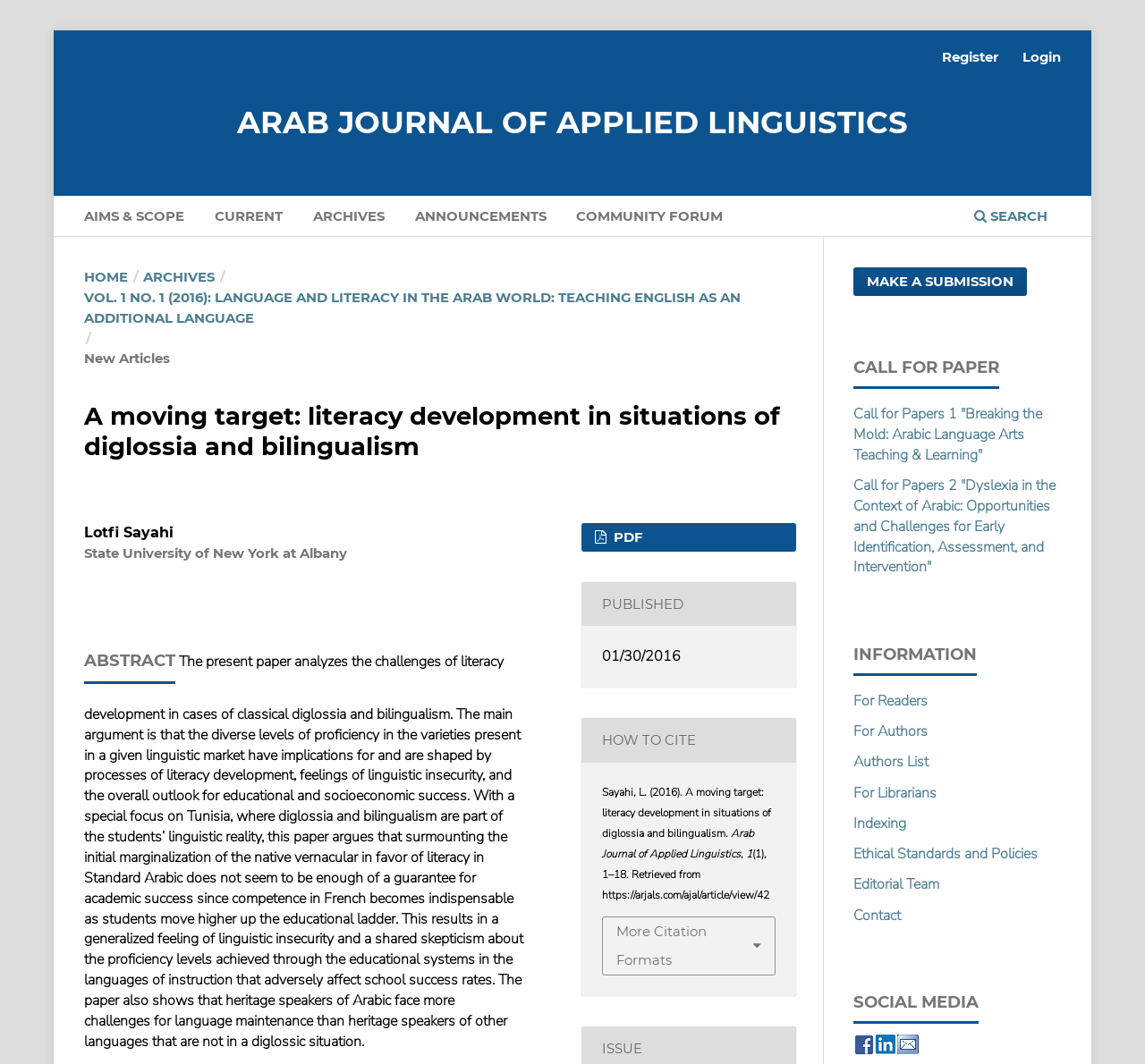Identify the bounding box coordinates for the UI element described as: "Register". The coordinates should be provided as four floats between 0 and 1: [left, top, right, bottom].

[0.814, 0.04, 0.881, 0.069]